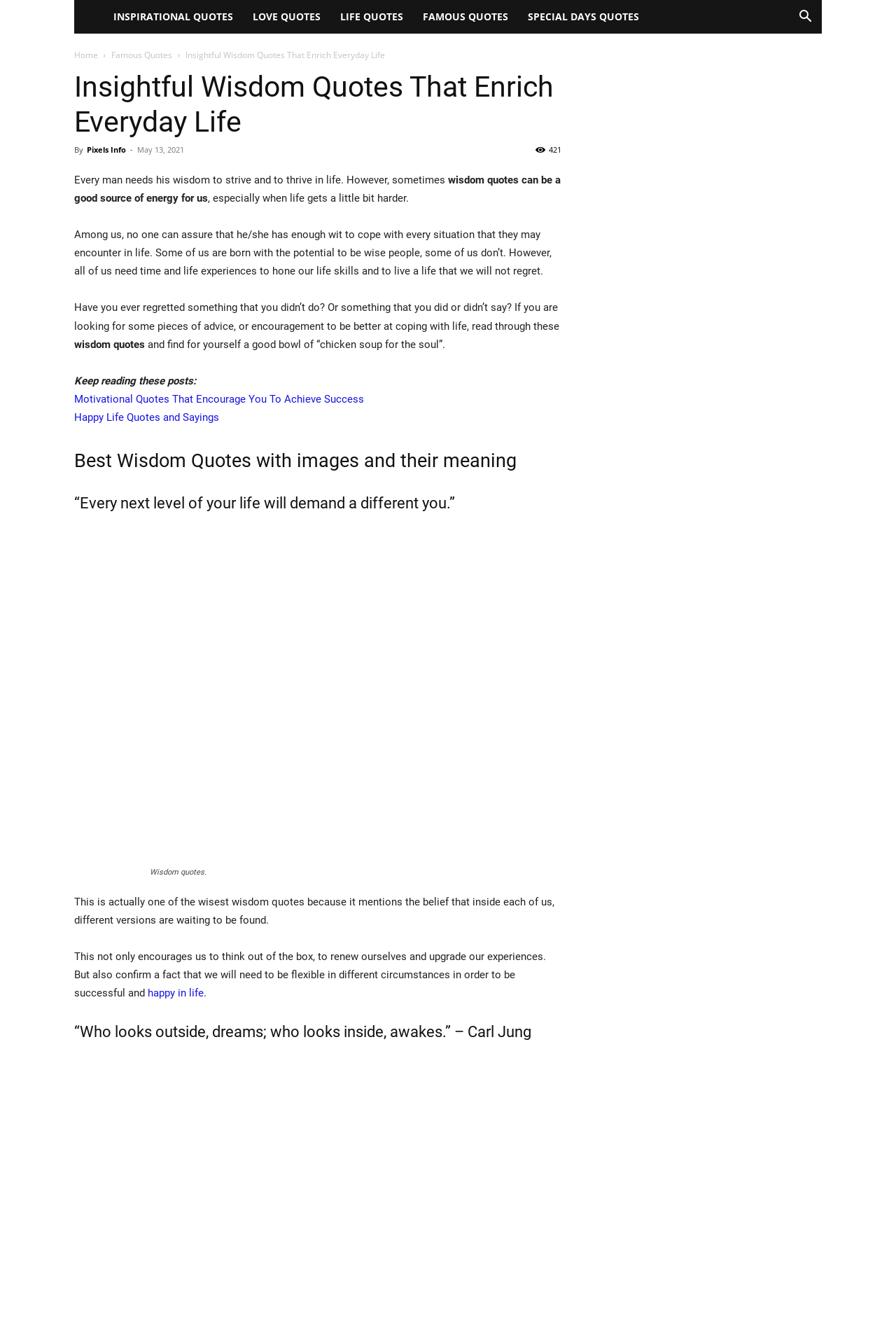Please identify the bounding box coordinates of the area that needs to be clicked to follow this instruction: "Visit the 'Home' page".

[0.083, 0.037, 0.109, 0.046]